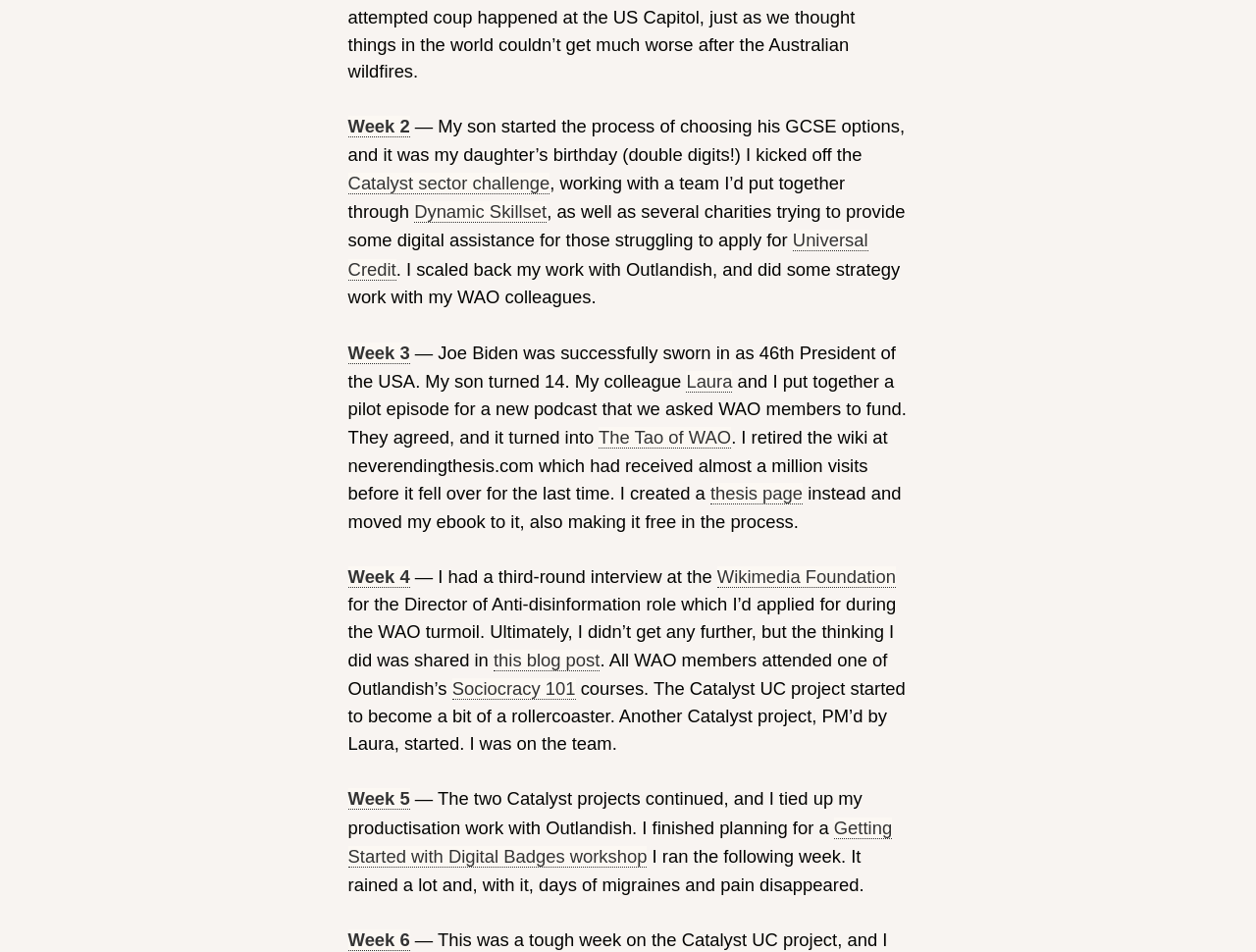Locate the bounding box coordinates of the element that needs to be clicked to carry out the instruction: "Visit the Catalyst sector challenge". The coordinates should be given as four float numbers ranging from 0 to 1, i.e., [left, top, right, bottom].

[0.277, 0.181, 0.438, 0.204]